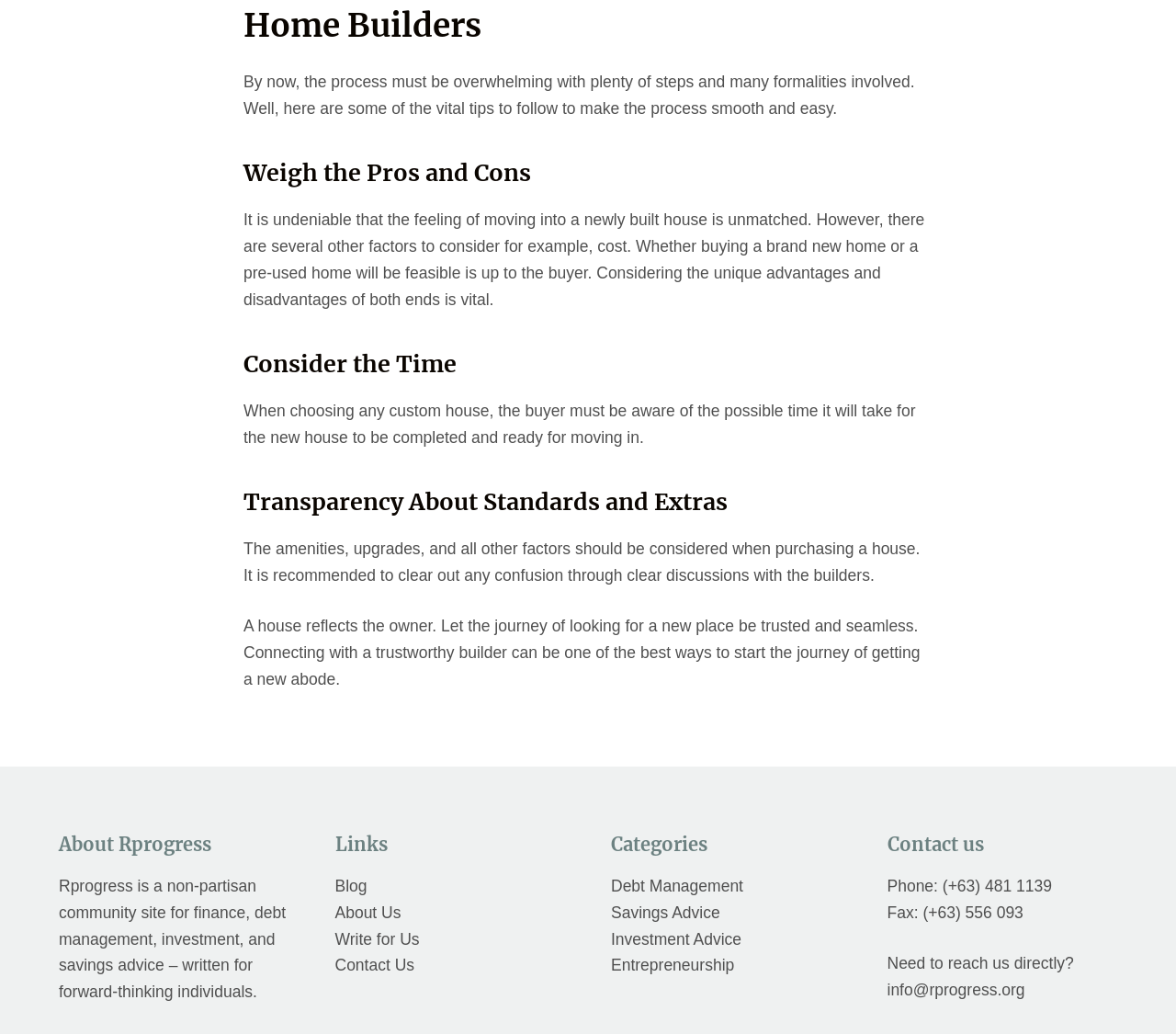What is the main topic of the article?
Using the image, provide a concise answer in one word or a short phrase.

Buying a new house